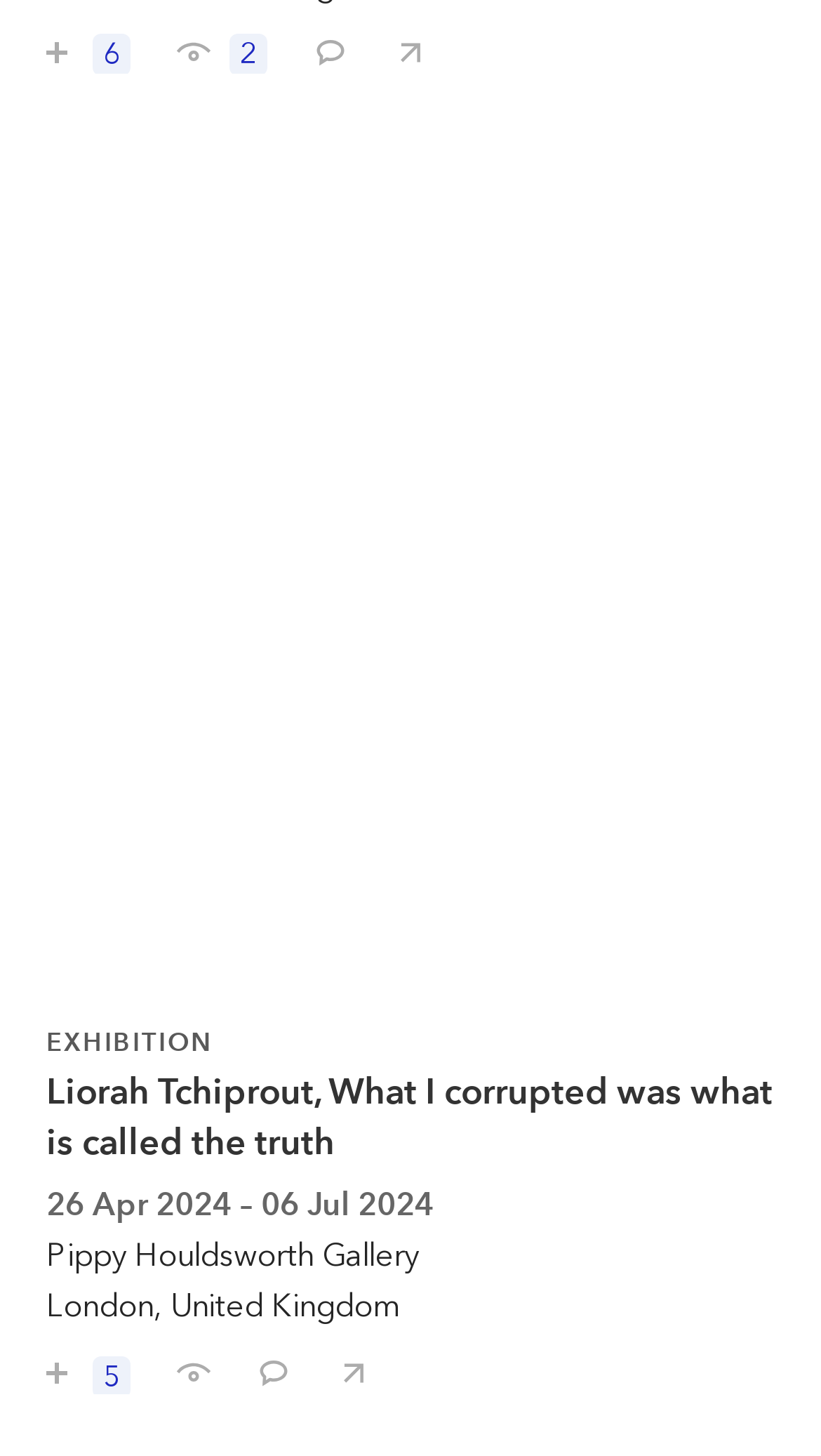What is the duration of Liorah Tchiprout's exhibition?
Answer the question based on the image using a single word or a brief phrase.

26 Apr 2024 – 06 Jul 2024